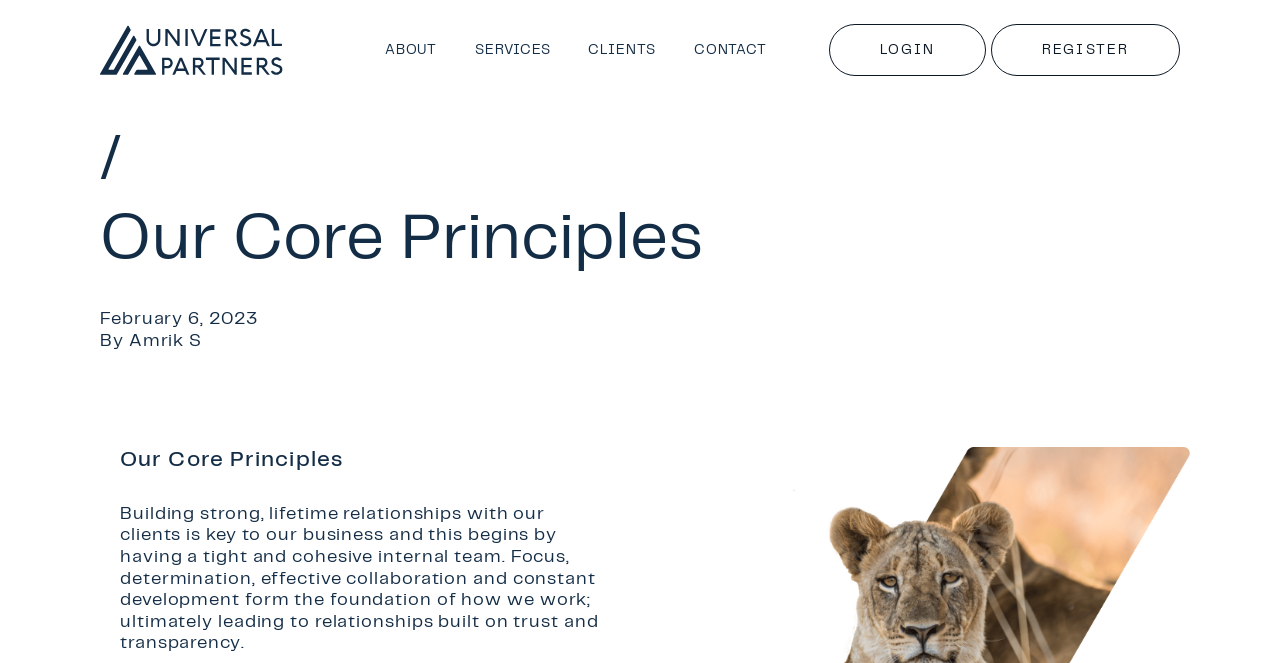Predict the bounding box of the UI element based on the description: "About". The coordinates should be four float numbers between 0 and 1, formatted as [left, top, right, bottom].

[0.288, 0.049, 0.354, 0.102]